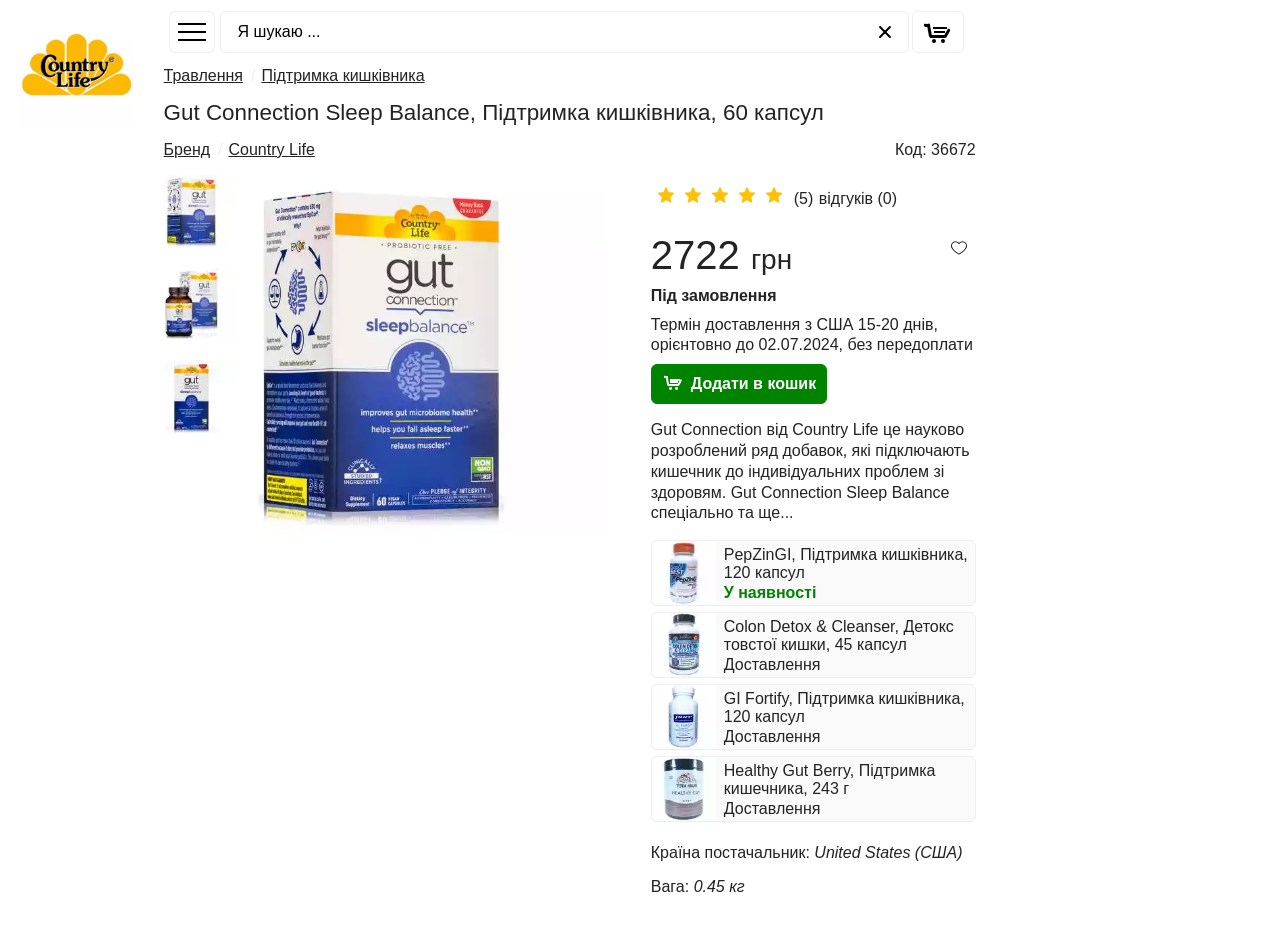Please locate the clickable area by providing the bounding box coordinates to follow this instruction: "Add to cart".

[0.508, 0.393, 0.646, 0.436]